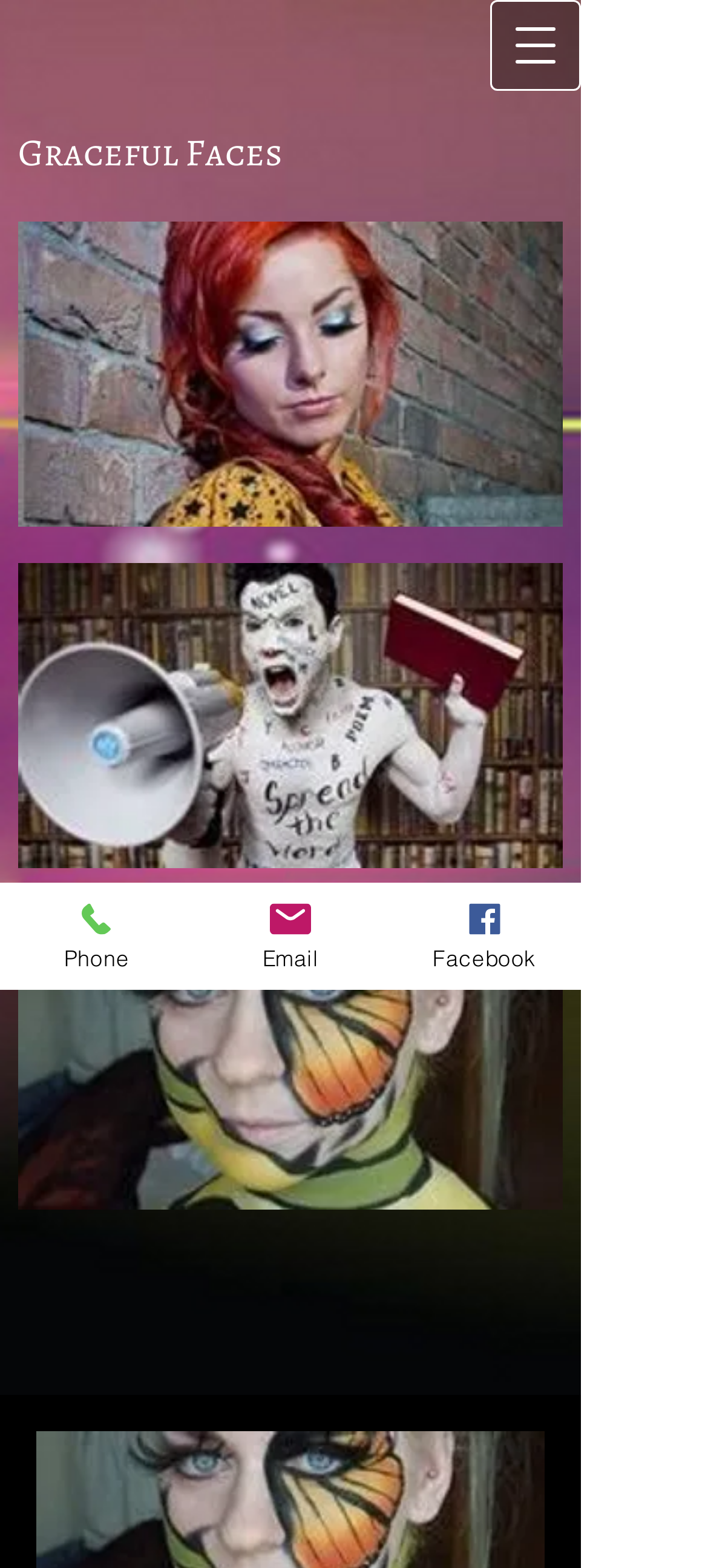Use one word or a short phrase to answer the question provided: 
How many contact methods are provided?

3